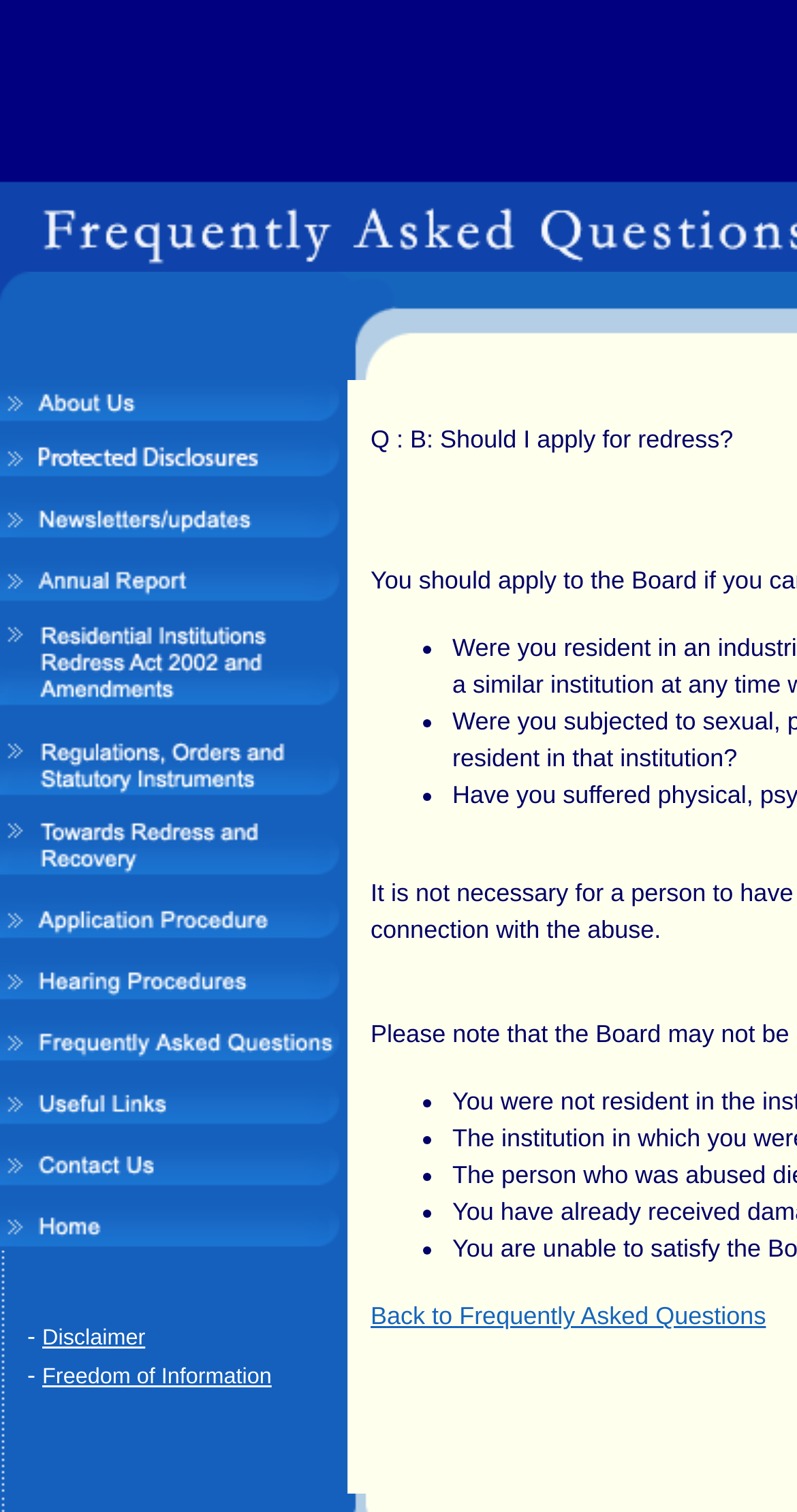Please identify the bounding box coordinates of the element that needs to be clicked to perform the following instruction: "Click on About Us".

[0.0, 0.276, 0.474, 0.292]